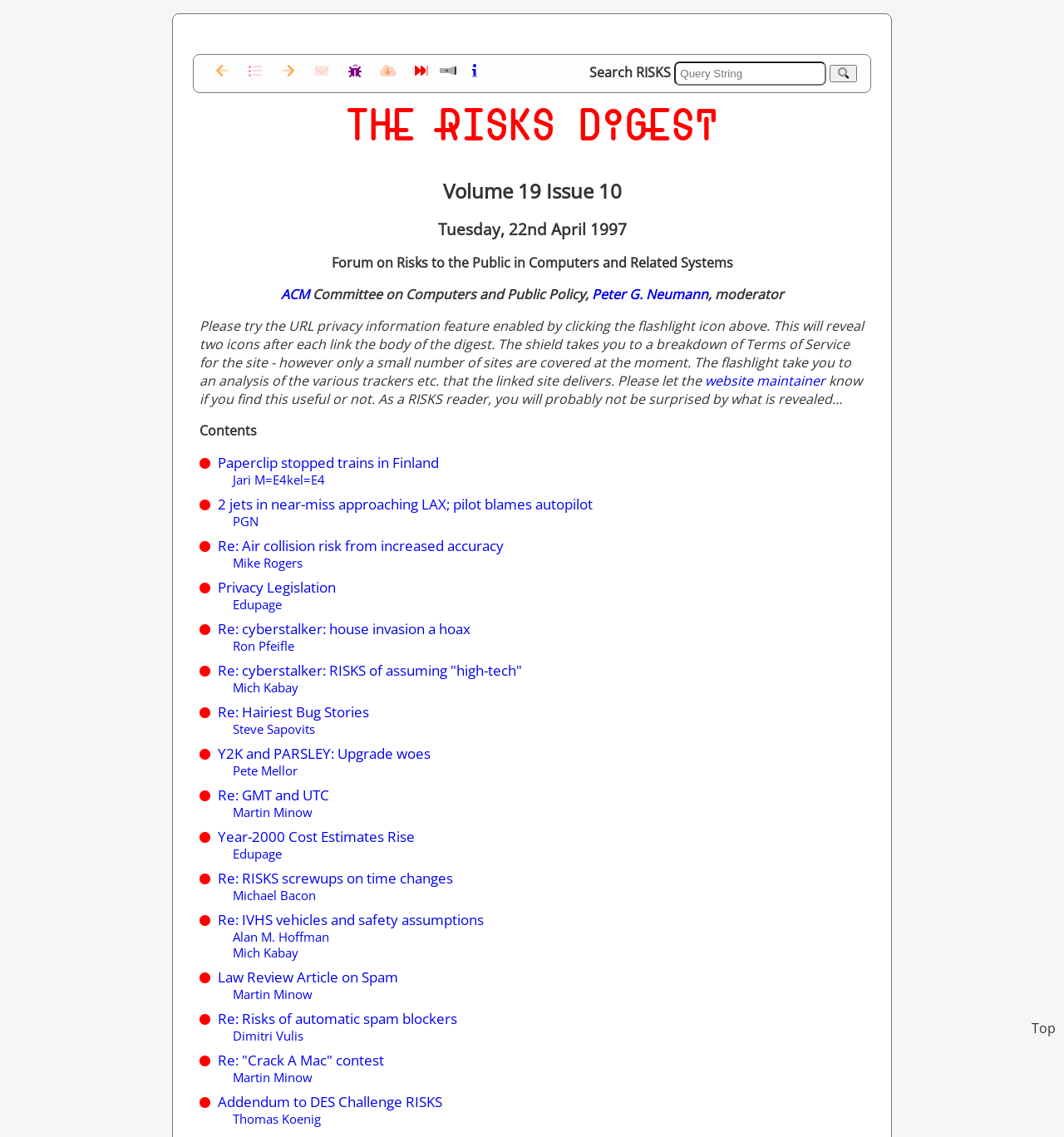Please determine the bounding box coordinates of the element's region to click in order to carry out the following instruction: "Read the article by Jari M=E4kel=E4". The coordinates should be four float numbers between 0 and 1, i.e., [left, top, right, bottom].

[0.219, 0.414, 0.305, 0.429]